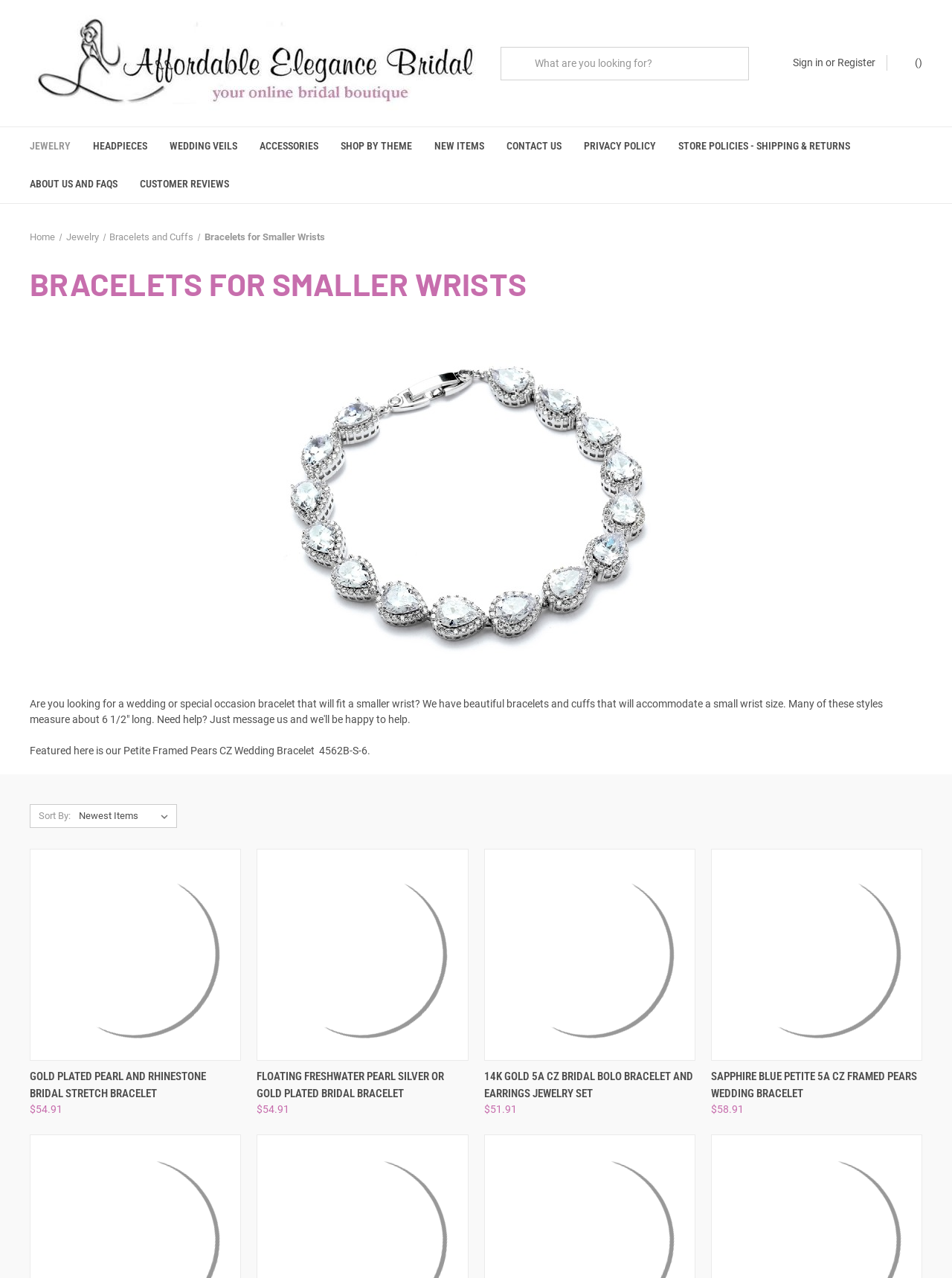Could you locate the bounding box coordinates for the section that should be clicked to accomplish this task: "Quick view the 'Gold Plated Pearl and Rhinestone Bridal Stretch Bracelet'".

[0.061, 0.834, 0.109, 0.843]